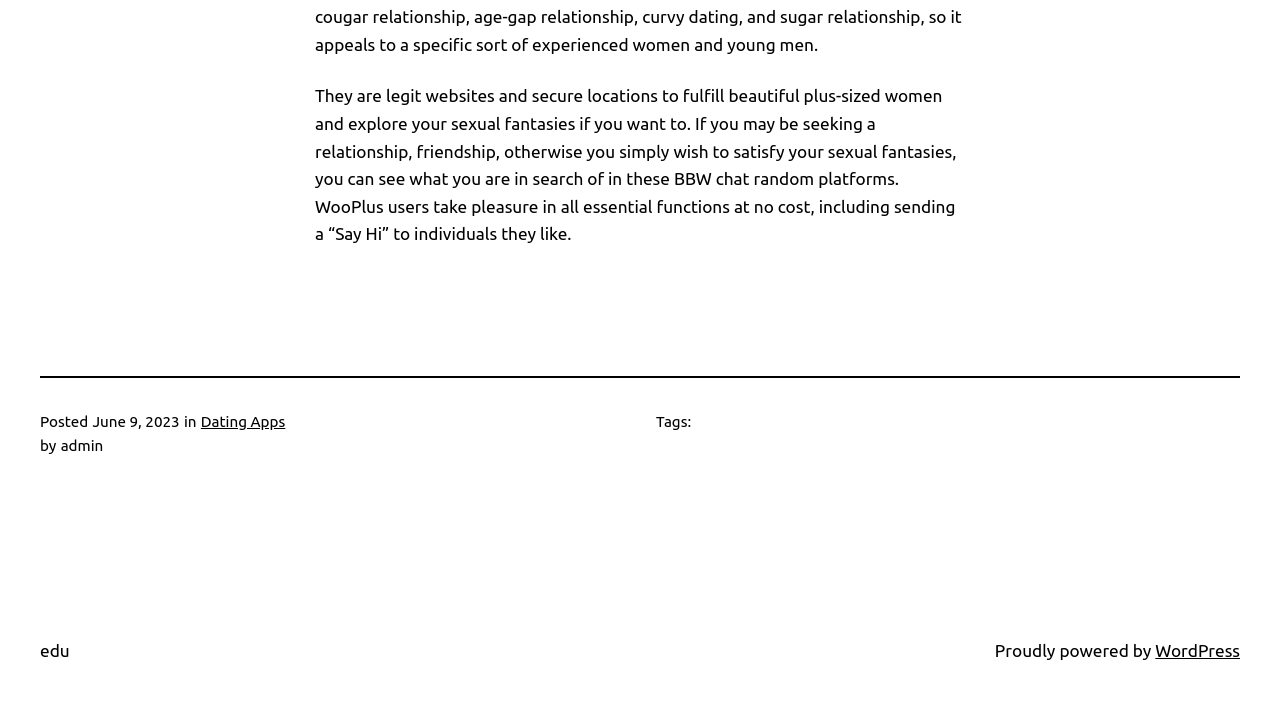From the screenshot, find the bounding box of the UI element matching this description: "edu". Supply the bounding box coordinates in the form [left, top, right, bottom], each a float between 0 and 1.

[0.031, 0.905, 0.054, 0.932]